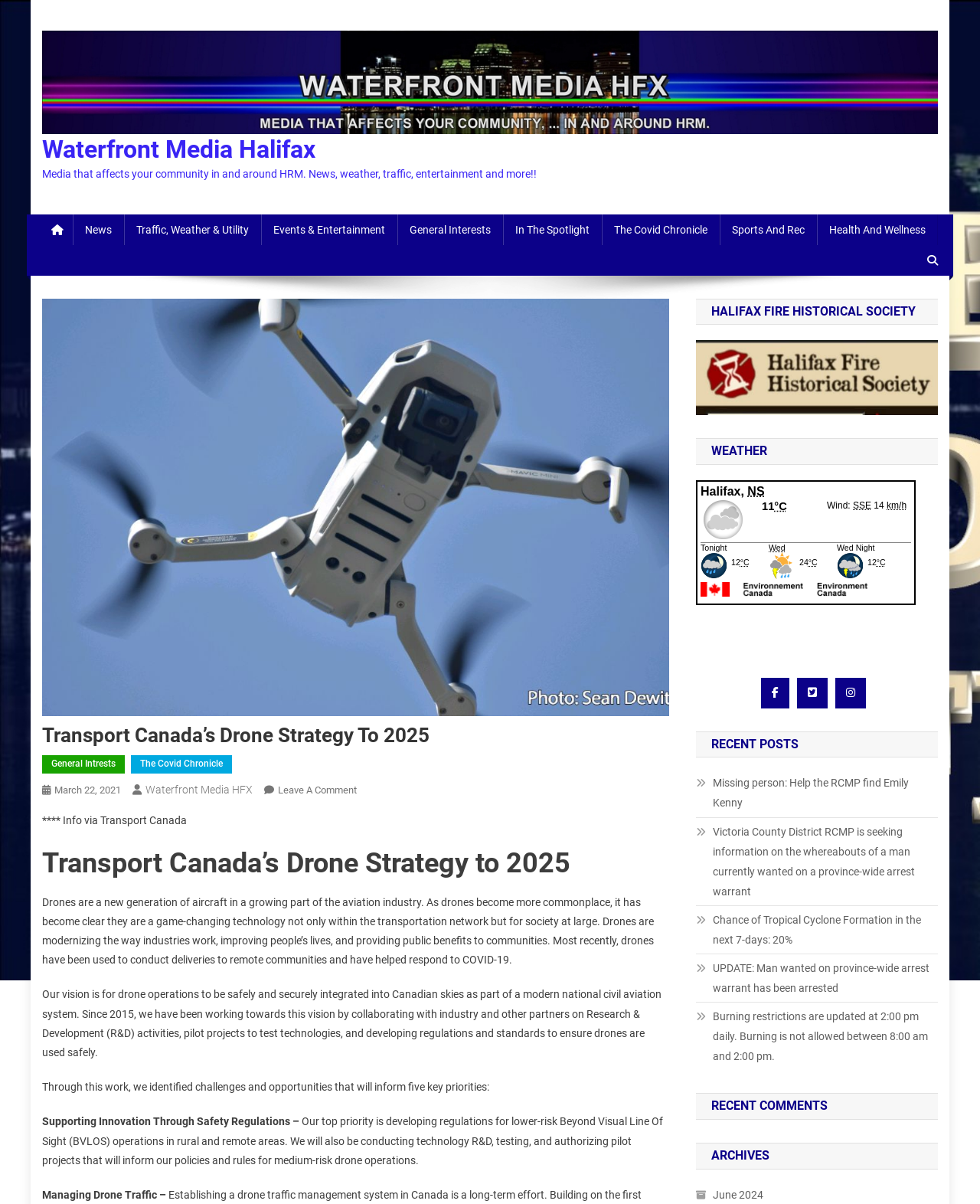What is the name of the historical society mentioned on the webpage?
Based on the image, provide your answer in one word or phrase.

Halifax Fire Historical Society